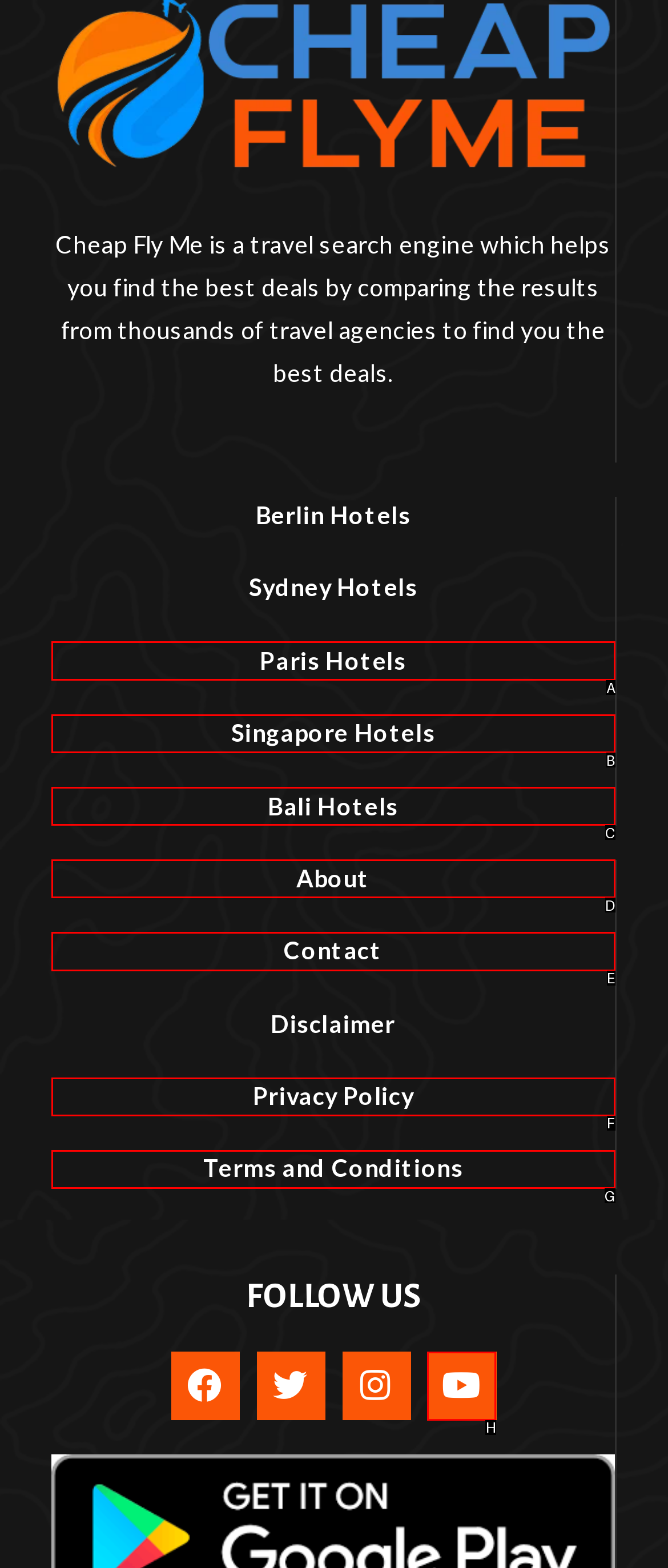Which option should be clicked to execute the task: View Paris hotels?
Reply with the letter of the chosen option.

A